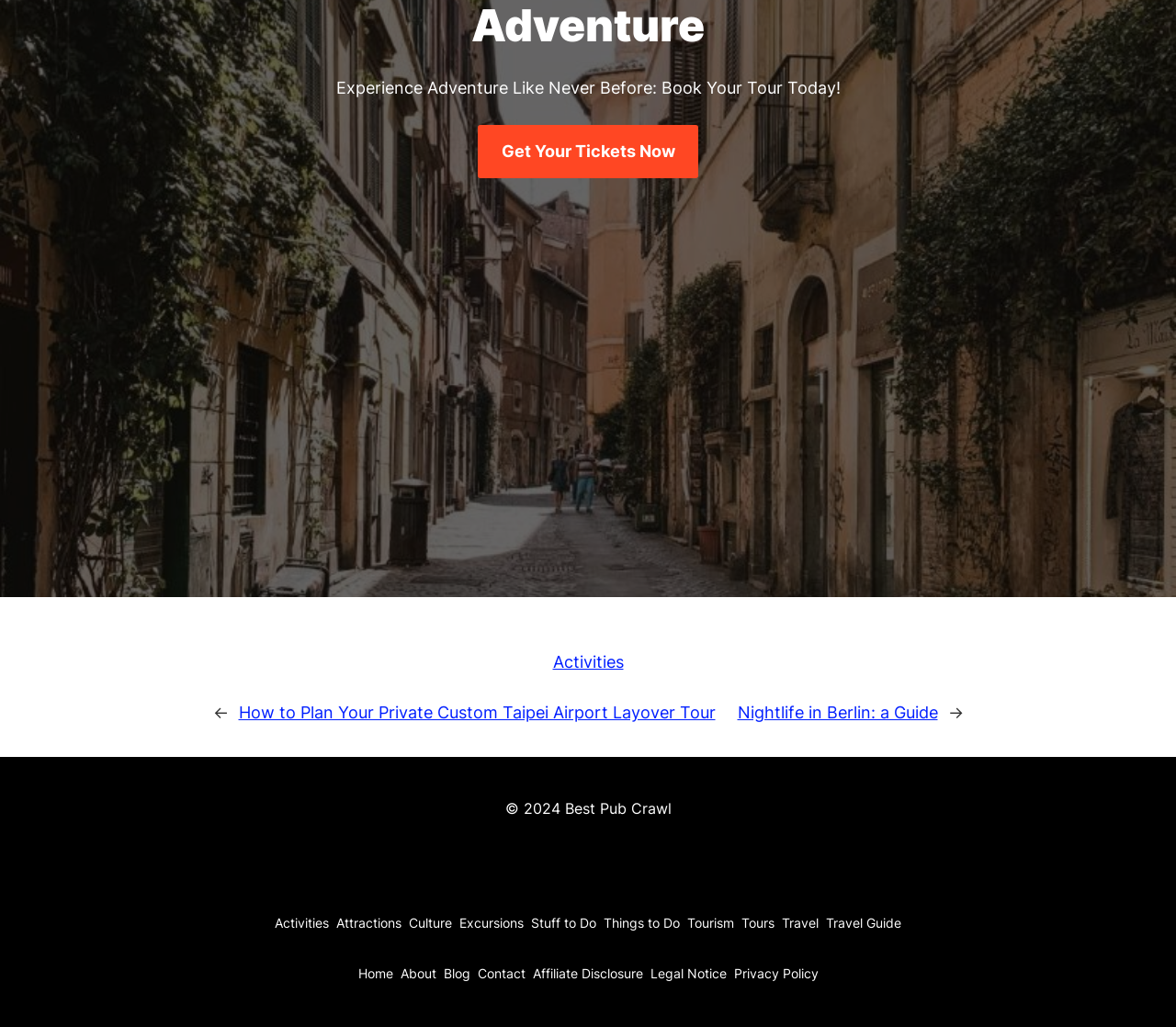Determine the bounding box coordinates of the target area to click to execute the following instruction: "Book a tour."

[0.406, 0.121, 0.594, 0.174]